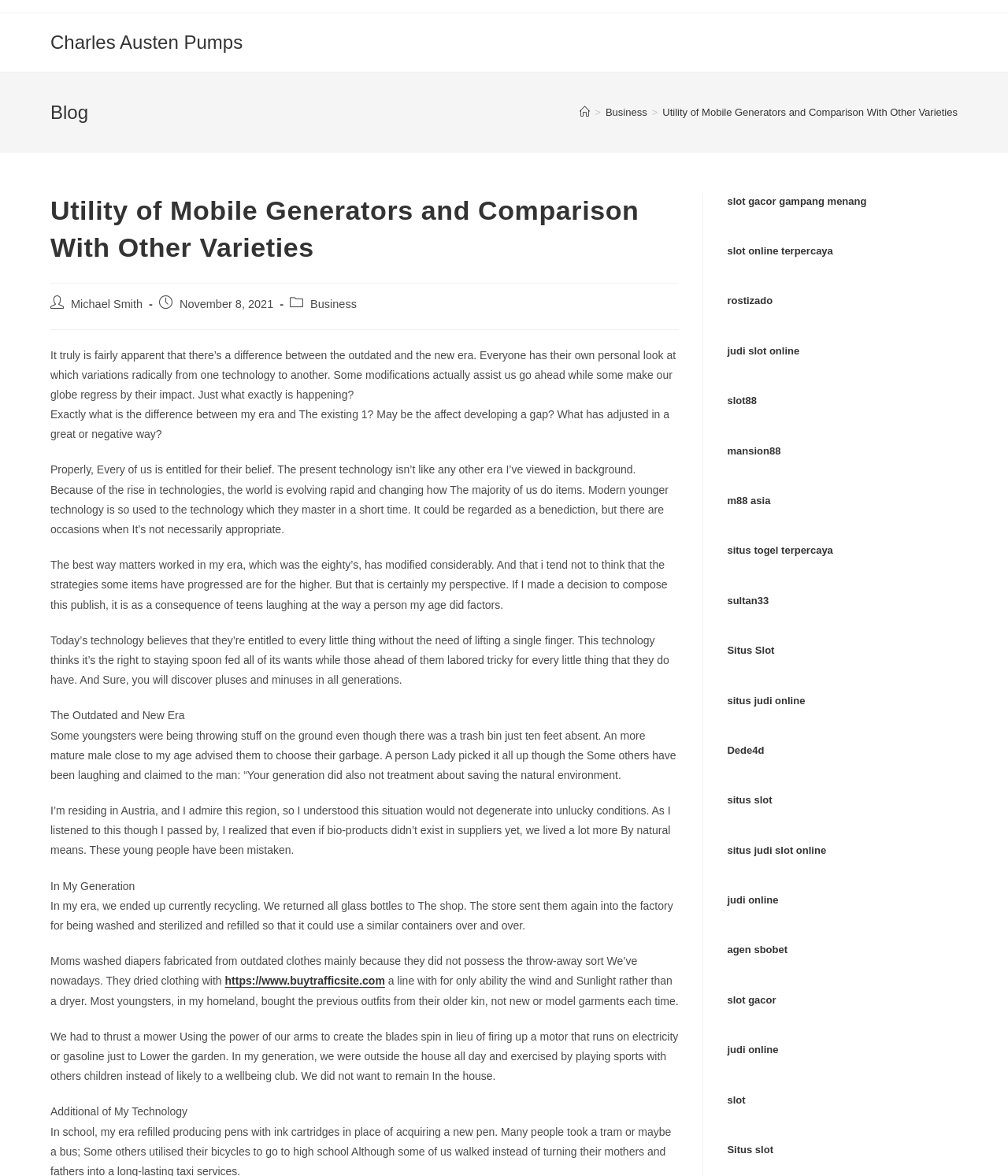Identify the bounding box coordinates of the part that should be clicked to carry out this instruction: "Click the 'Michael Smith' link".

[0.07, 0.253, 0.141, 0.264]